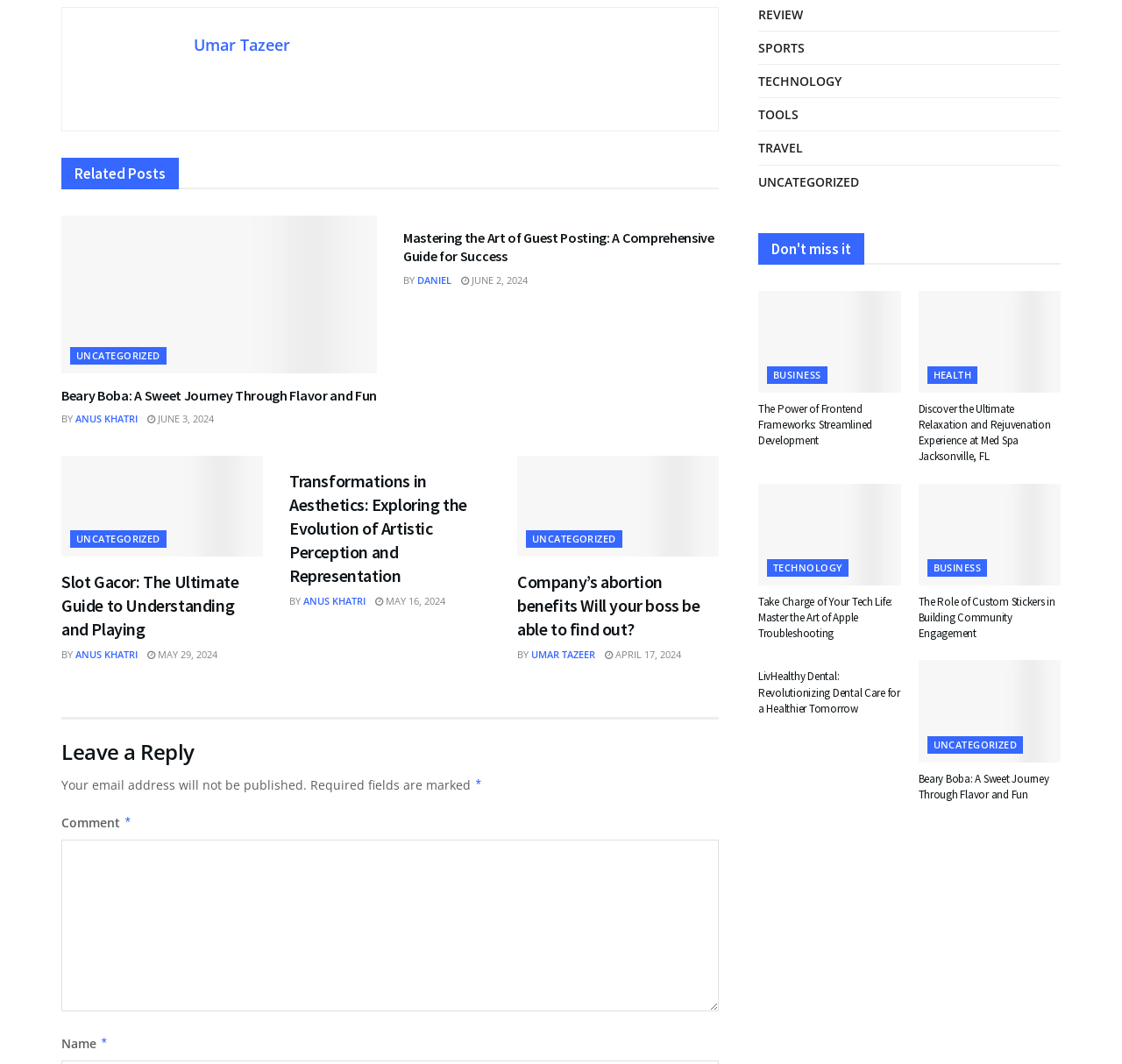What is the category of the article 'Mastering the Art of Guest Posting: A Comprehensive Guide for Success'?
Give a single word or phrase as your answer by examining the image.

UNCATEGORIZED